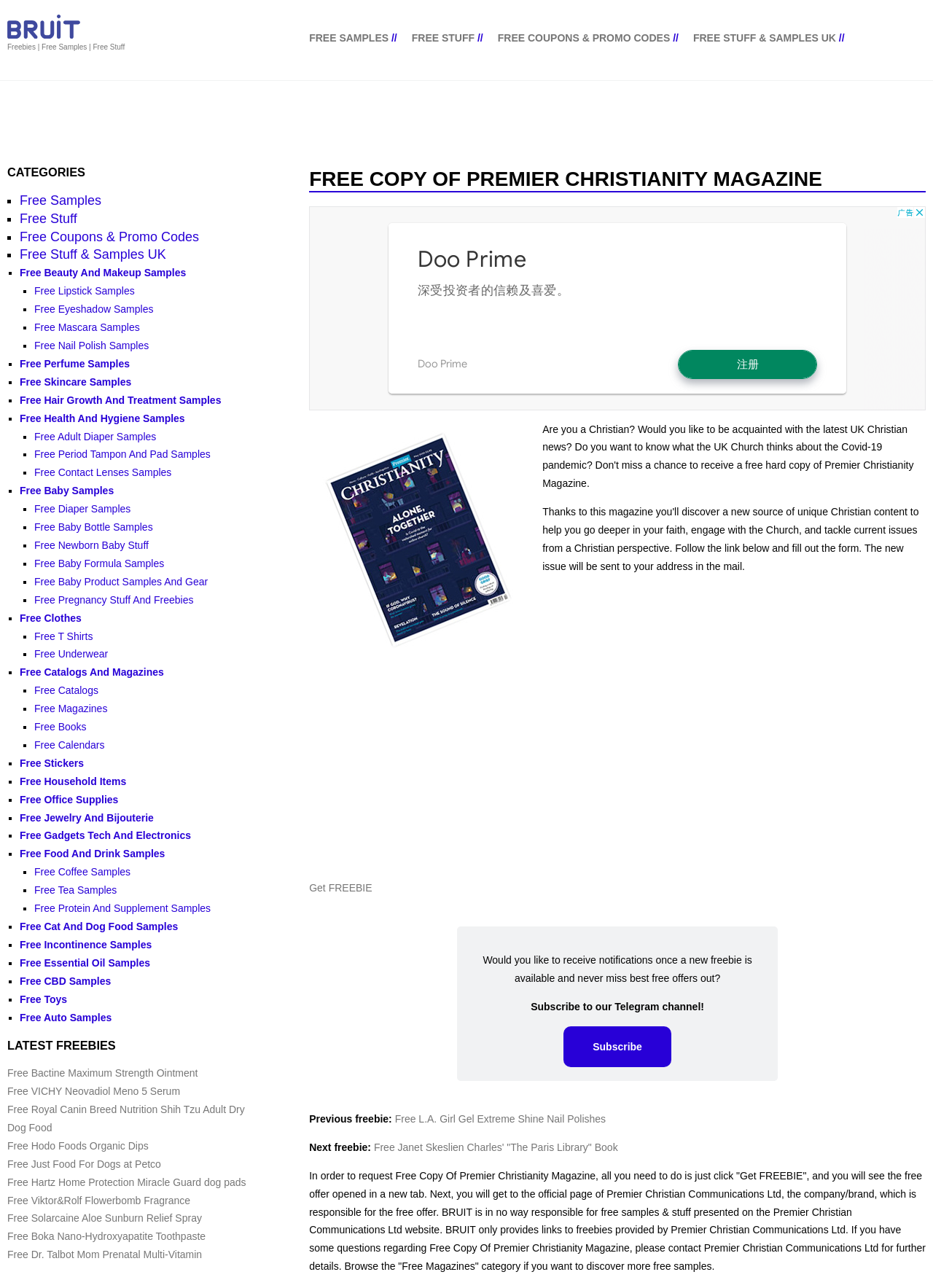Generate a comprehensive description of the contents of the webpage.

This webpage appears to be a freebie and sample website, specifically focused on Christian-related content. At the top, there is a prominent heading "FREE COPY OF PREMIER CHRISTIANITY MAGAZINE" with an image of the magazine cover below it. To the left of the heading, there are several links to other freebie categories, including "Freebies", "Free Samples", "Free Stuff", and more.

Below the heading, there is a brief description of how to request a free copy of the magazine, followed by a "Get FREEBIE" button. There are also two advertisements, one above and one below the description, which take up a significant portion of the page.

On the right-hand side of the page, there is a list of categories, including "Free Magazines", "Free Beauty and Makeup Samples", "Free Health and Hygiene Samples", and more. Each category has a list of sub-links, such as "Free Lipstick Samples" and "Free Skincare Samples", which suggest that the website offers a wide range of free samples and products.

At the bottom of the page, there are previous and next freebie links, which allow users to navigate through the available freebies. There is also a brief disclaimer stating that the website is not responsible for the free samples and stuff presented on the Premier Christian Communications Ltd website.

Overall, the webpage is focused on providing users with access to free Christian-related content, samples, and products, with a prominent call-to-action to request a free copy of Premier Christianity Magazine.